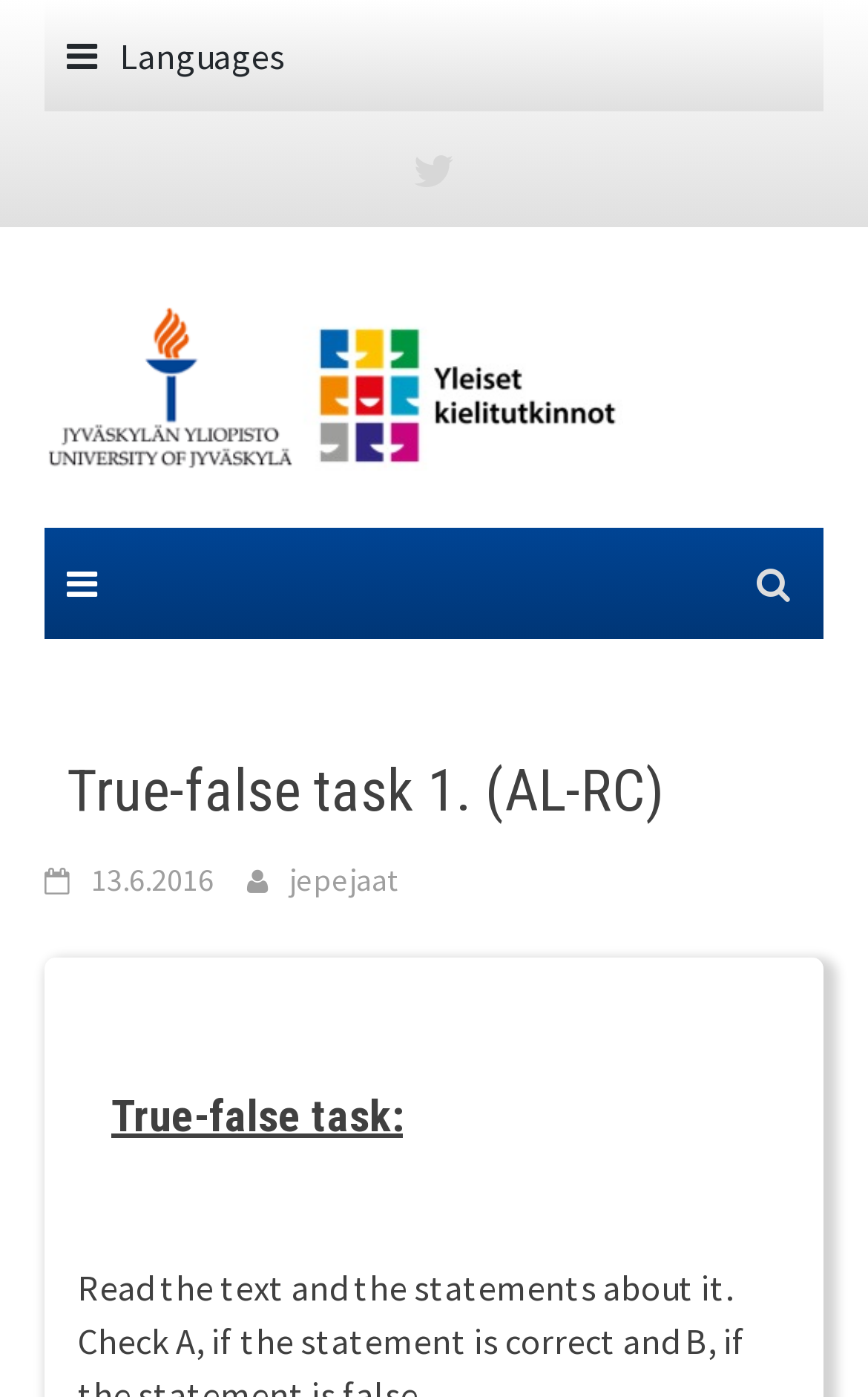Respond to the question below with a single word or phrase:
What is the text of the first link on the webpage?

Languages